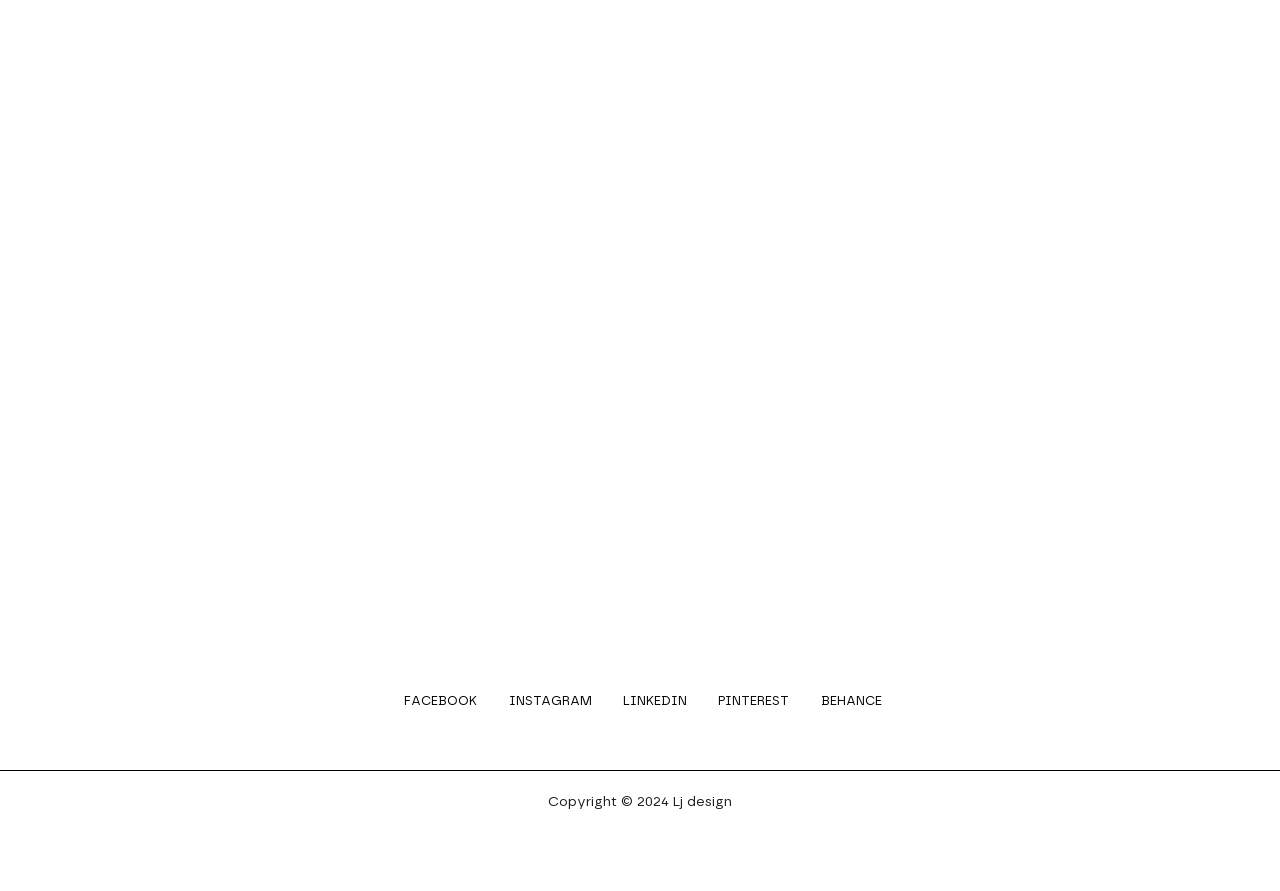Give the bounding box coordinates for the element described by: "BEHANCE".

[0.632, 0.78, 0.693, 0.795]